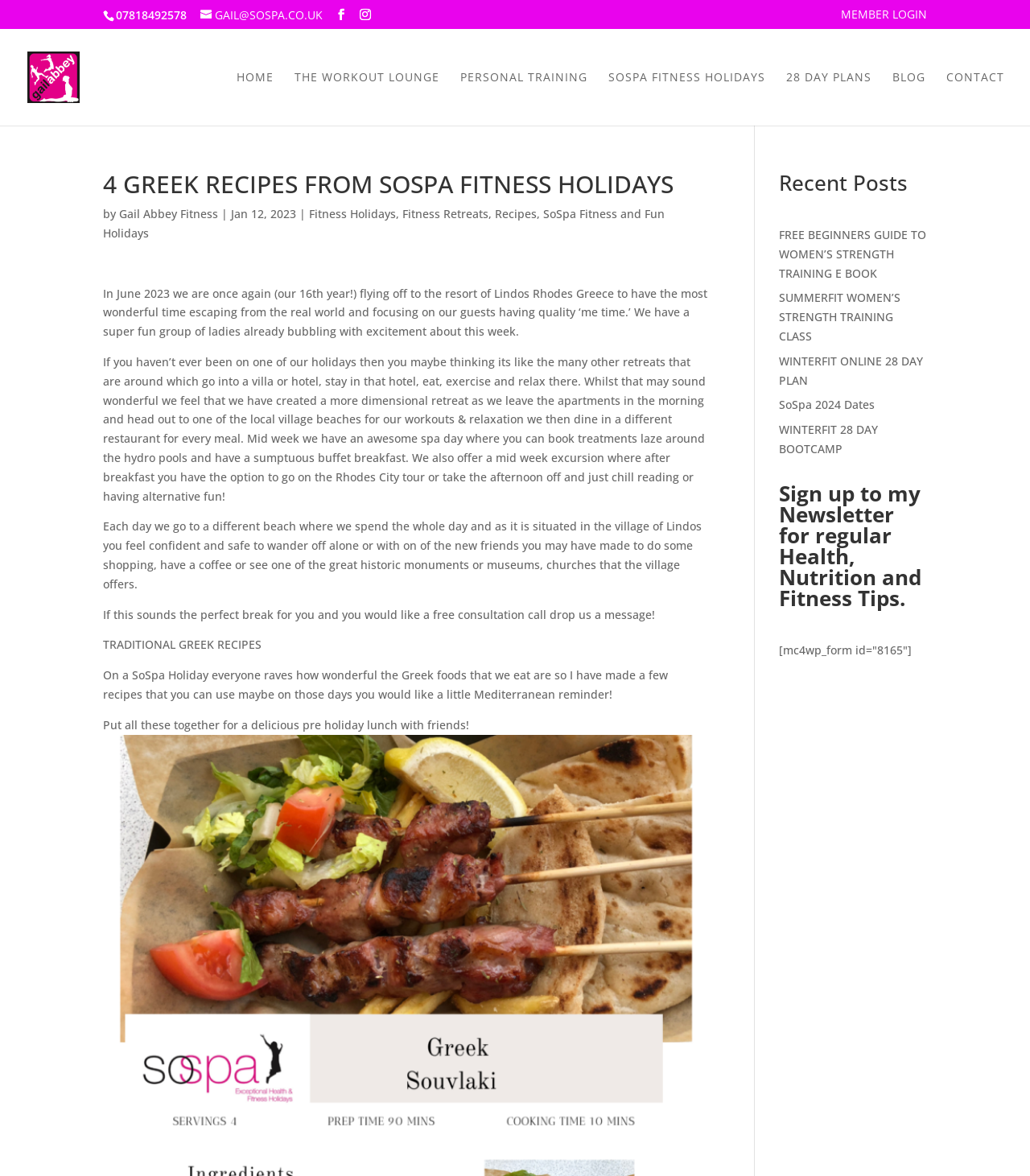What type of holidays does SoSpa offer?
Give a single word or phrase as your answer by examining the image.

Fitness Holidays